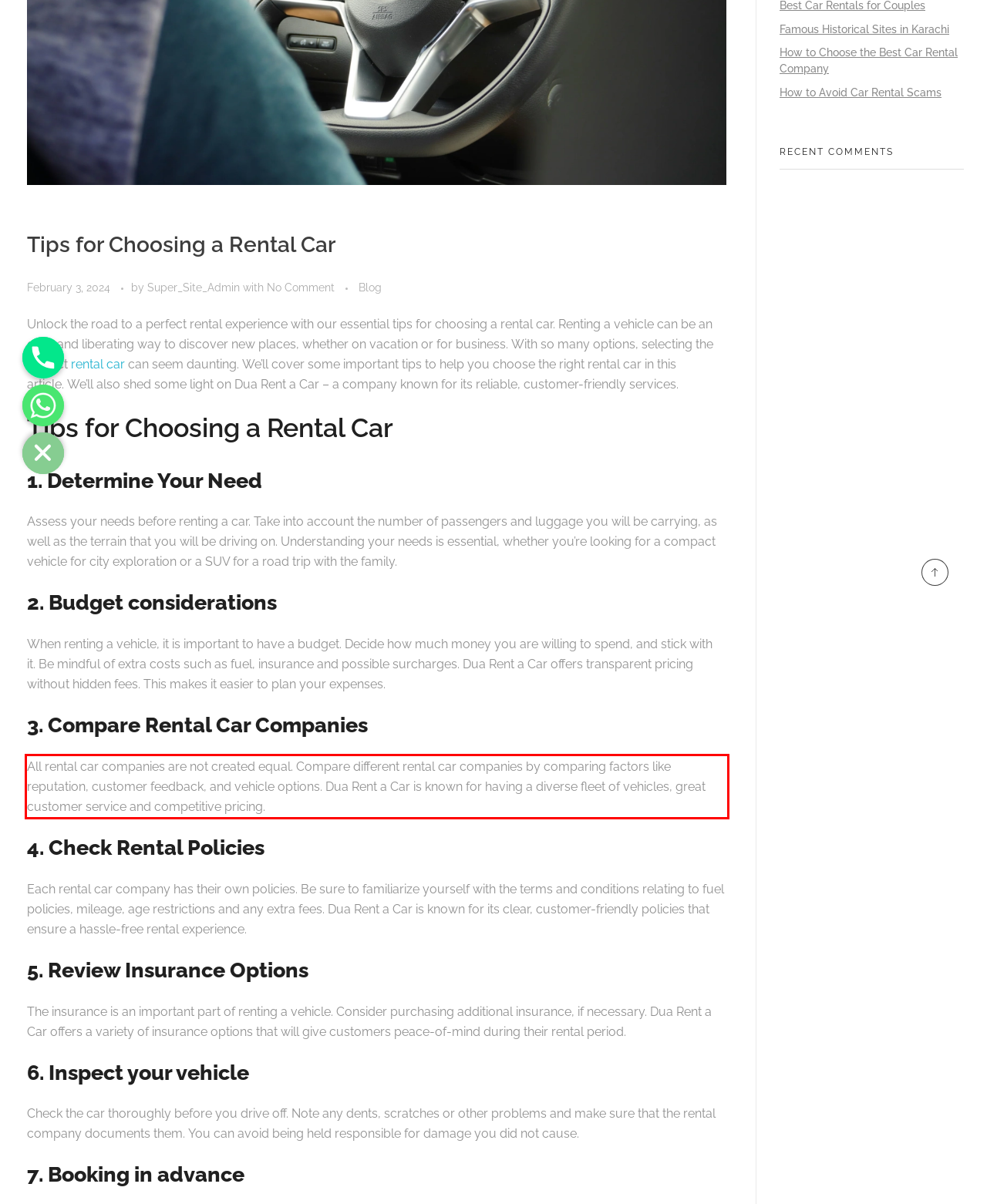You are looking at a screenshot of a webpage with a red rectangle bounding box. Use OCR to identify and extract the text content found inside this red bounding box.

All rental car companies are not created equal. Compare different rental car companies by comparing factors like reputation, customer feedback, and vehicle options. Dua Rent a Car is known for having a diverse fleet of vehicles, great customer service and competitive pricing.